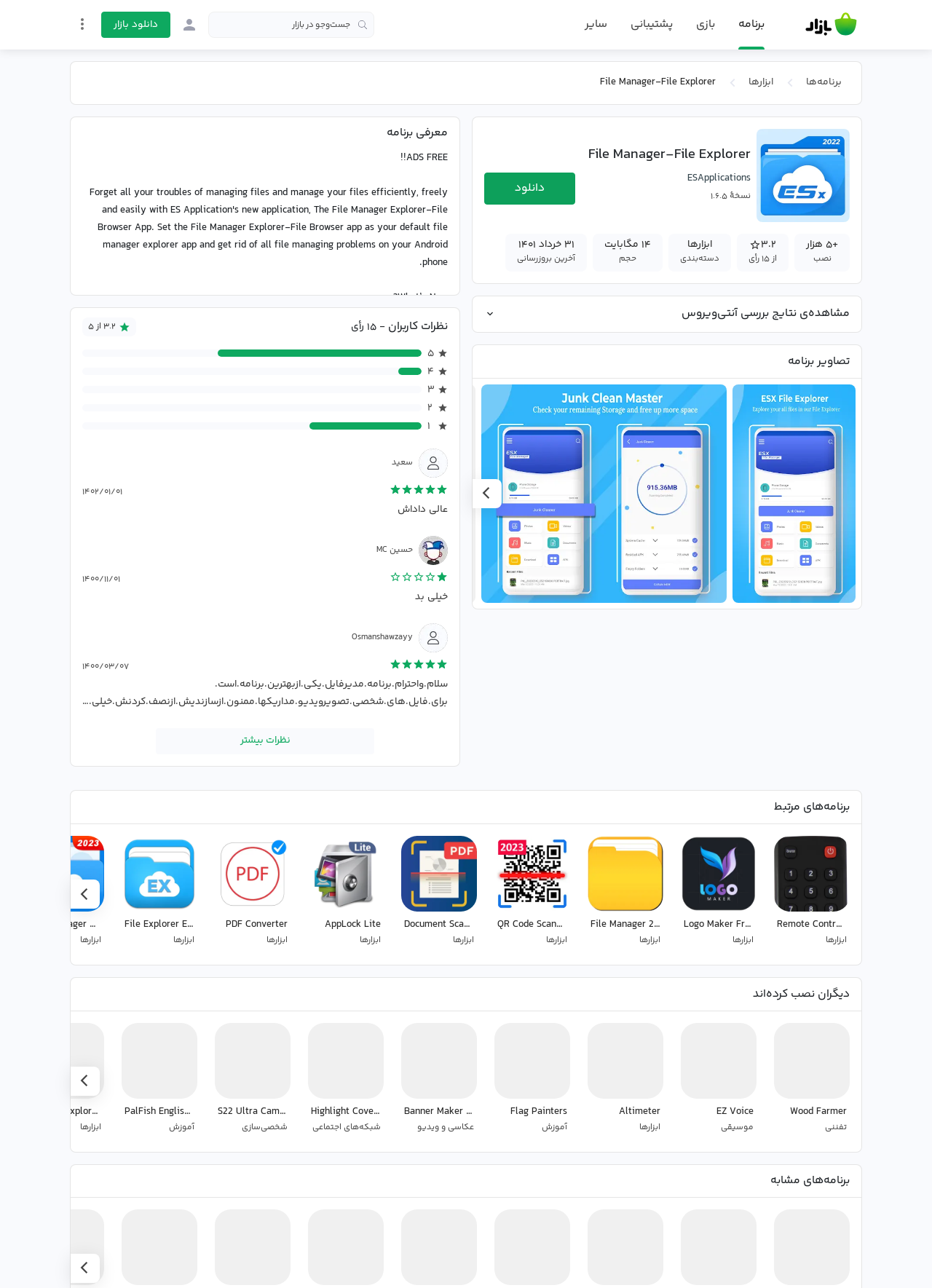Provide the bounding box coordinates for the area that should be clicked to complete the instruction: "Search in the market".

[0.223, 0.009, 0.402, 0.029]